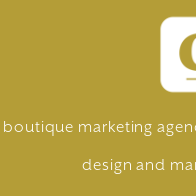What services does the marketing agency offer?
Please use the image to provide a one-word or short phrase answer.

Copywriting, web design, and marketing strategy